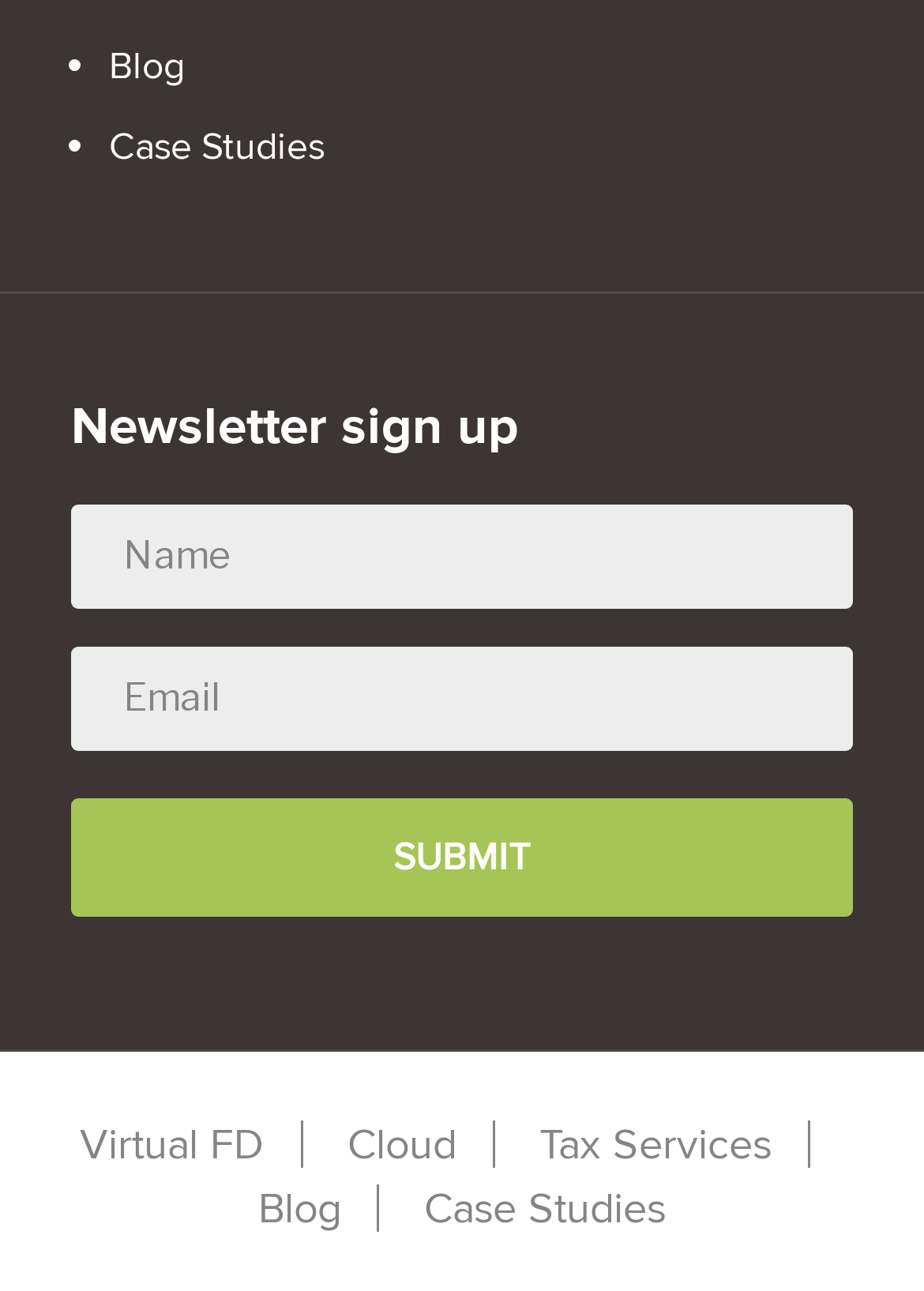Identify the bounding box coordinates necessary to click and complete the given instruction: "Submit the form".

[0.077, 0.618, 0.923, 0.71]